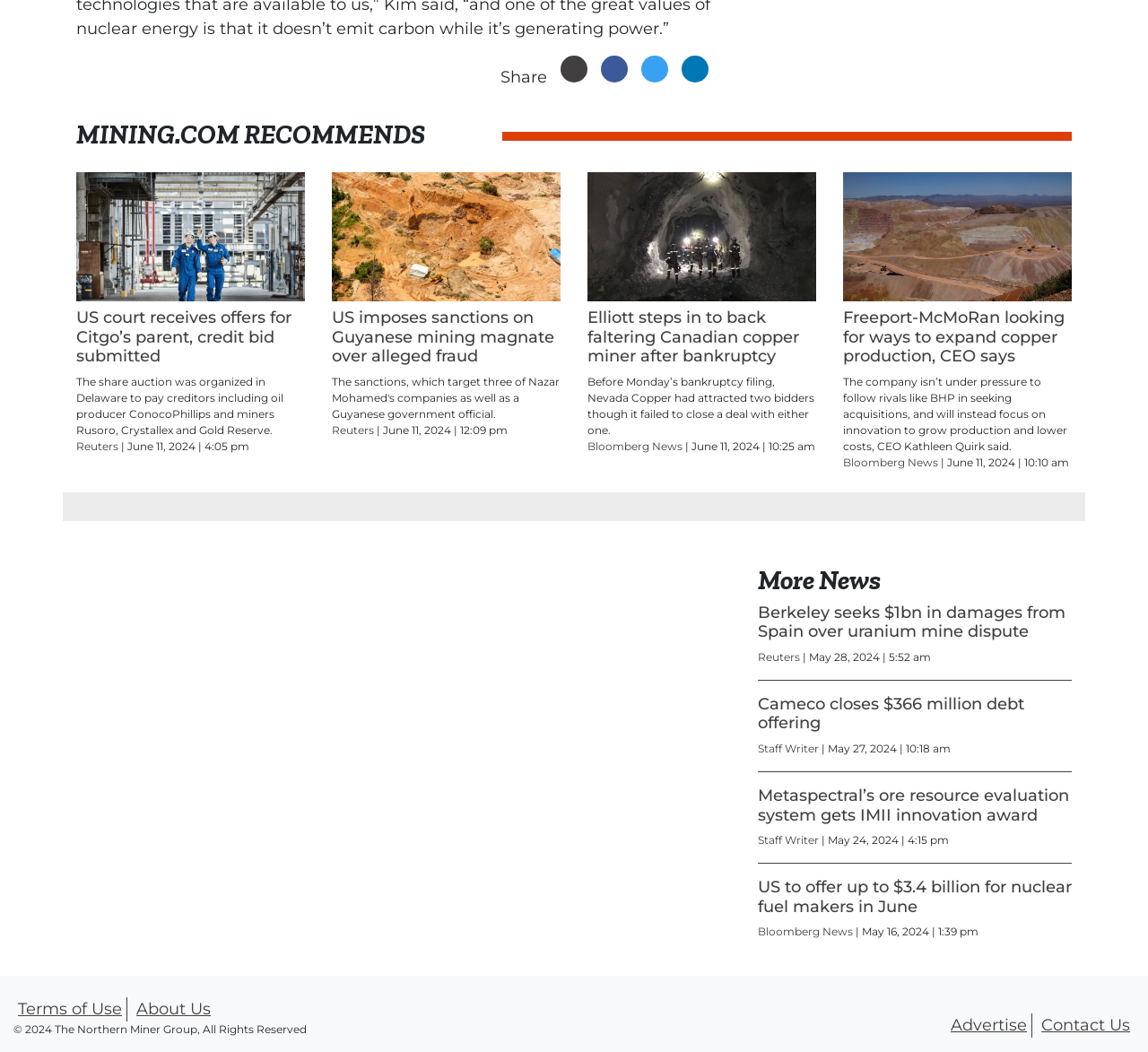Extract the bounding box coordinates of the UI element described by: "About Us". The coordinates should include four float numbers ranging from 0 to 1, e.g., [left, top, right, bottom].

[0.115, 0.948, 0.188, 0.971]